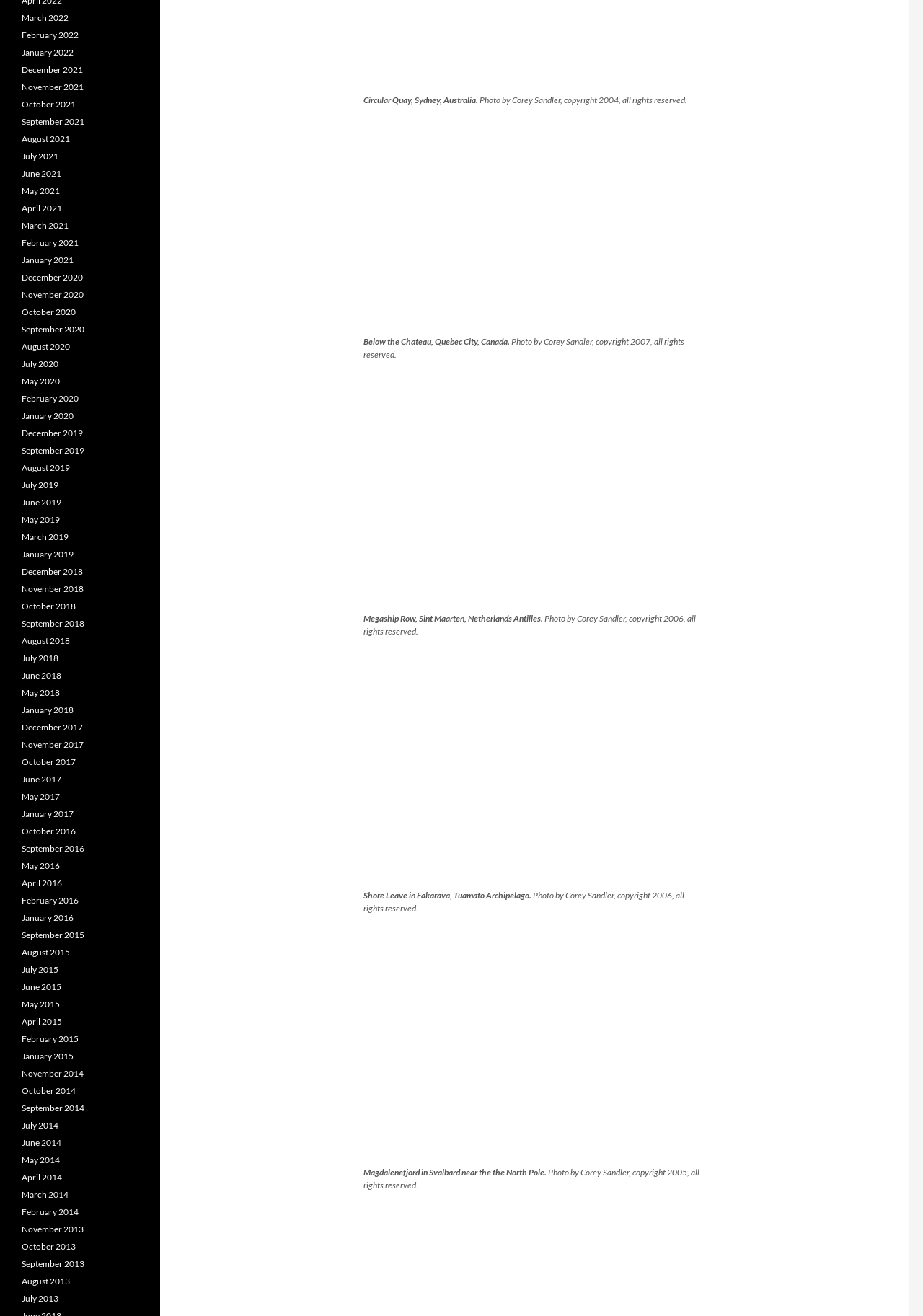Highlight the bounding box coordinates of the element you need to click to perform the following instruction: "Click the '餐廳' link."

None